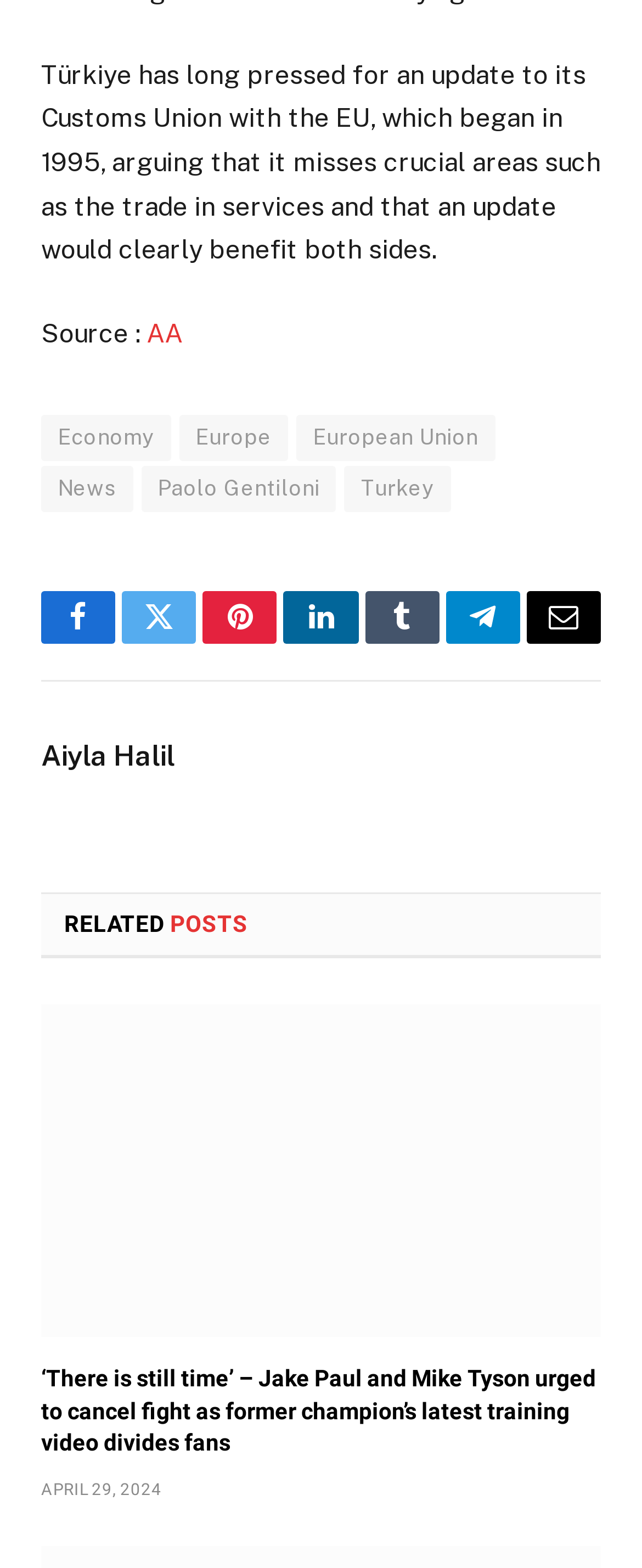Can you specify the bounding box coordinates of the area that needs to be clicked to fulfill the following instruction: "Sign up for blog updates"?

None